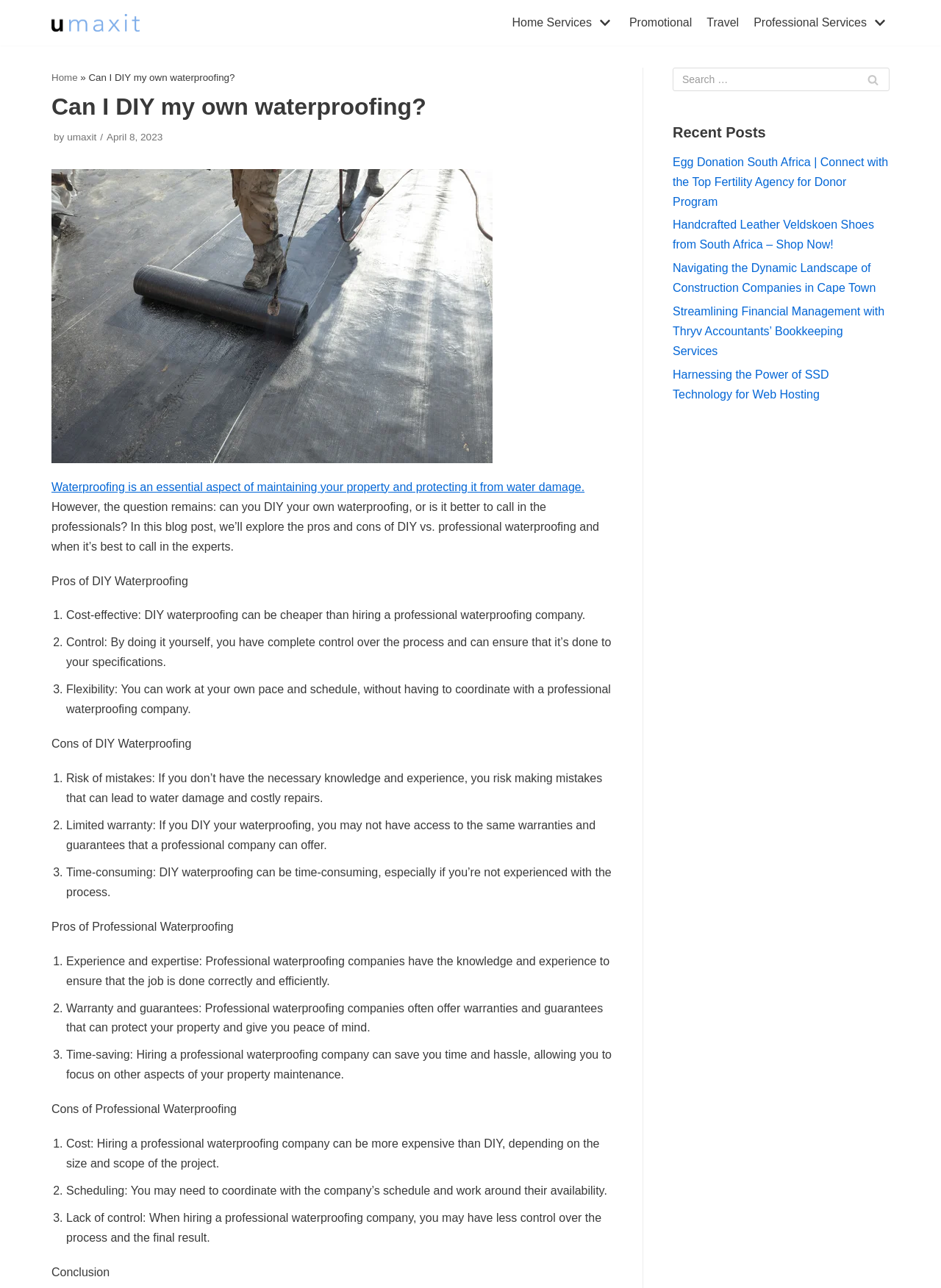How many pros of DIY waterproofing are listed?
Answer the question in a detailed and comprehensive manner.

The pros of DIY waterproofing are listed in the blog post, and there are three points mentioned: cost-effective, control, and flexibility. These points are listed with numbers 1, 2, and 3, respectively.